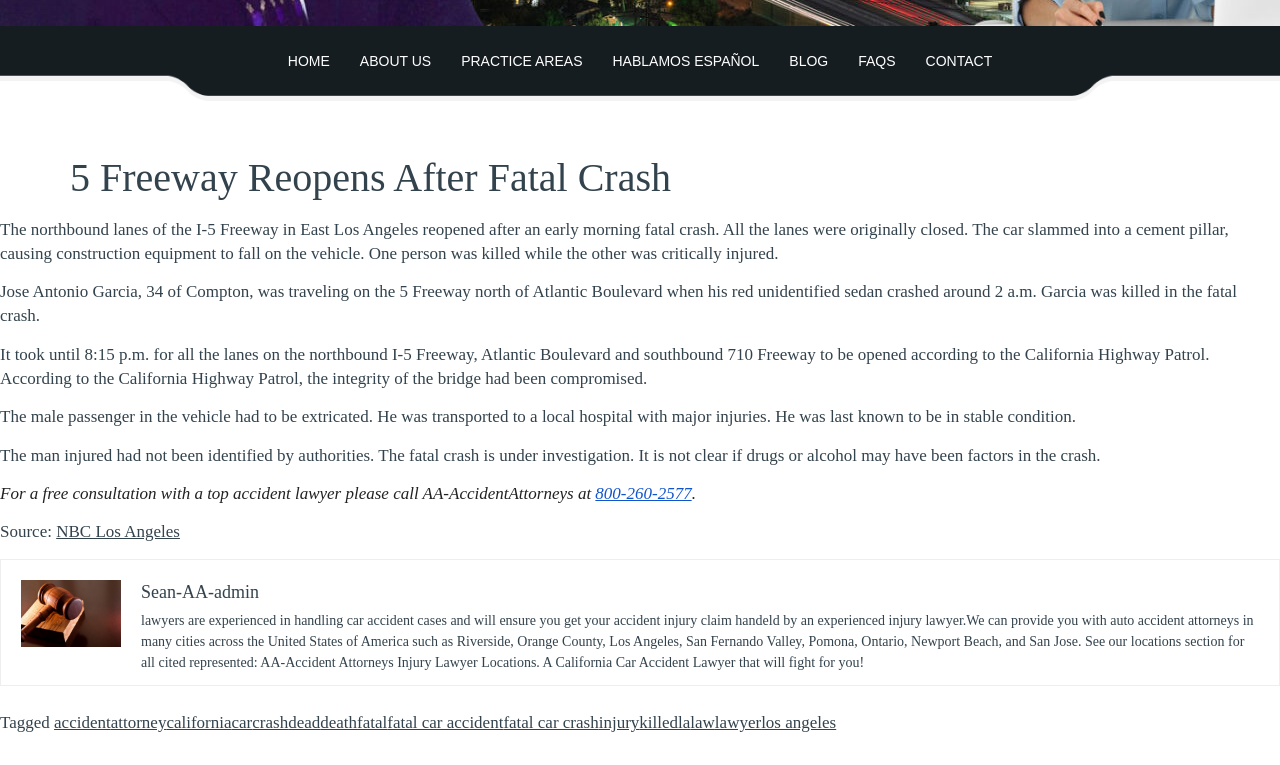Provide the bounding box coordinates for the specified HTML element described in this description: "accident". The coordinates should be four float numbers ranging from 0 to 1, in the format [left, top, right, bottom].

[0.042, 0.932, 0.086, 0.957]